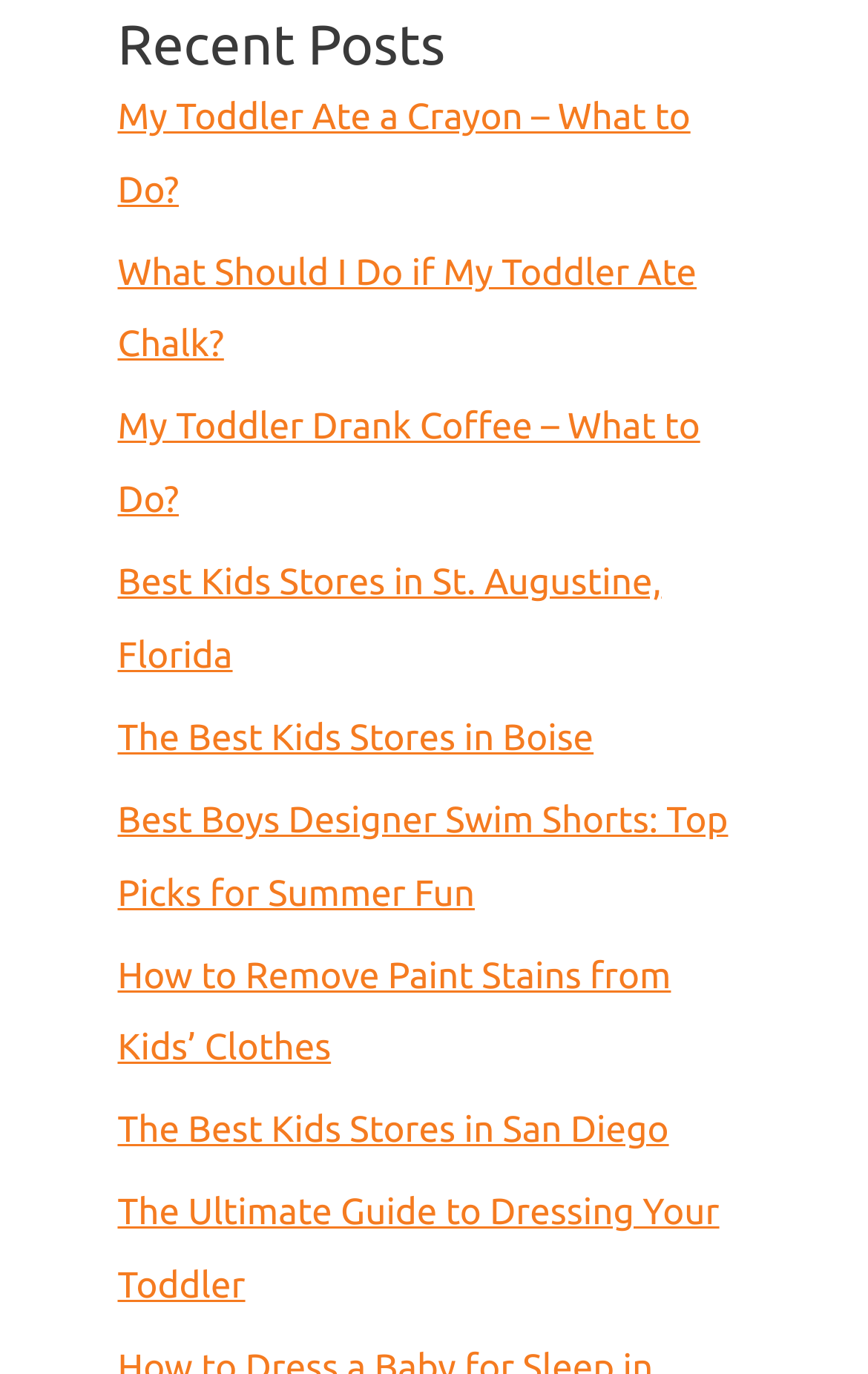Answer the question with a brief word or phrase:
What is the last post about?

Dressing toddlers